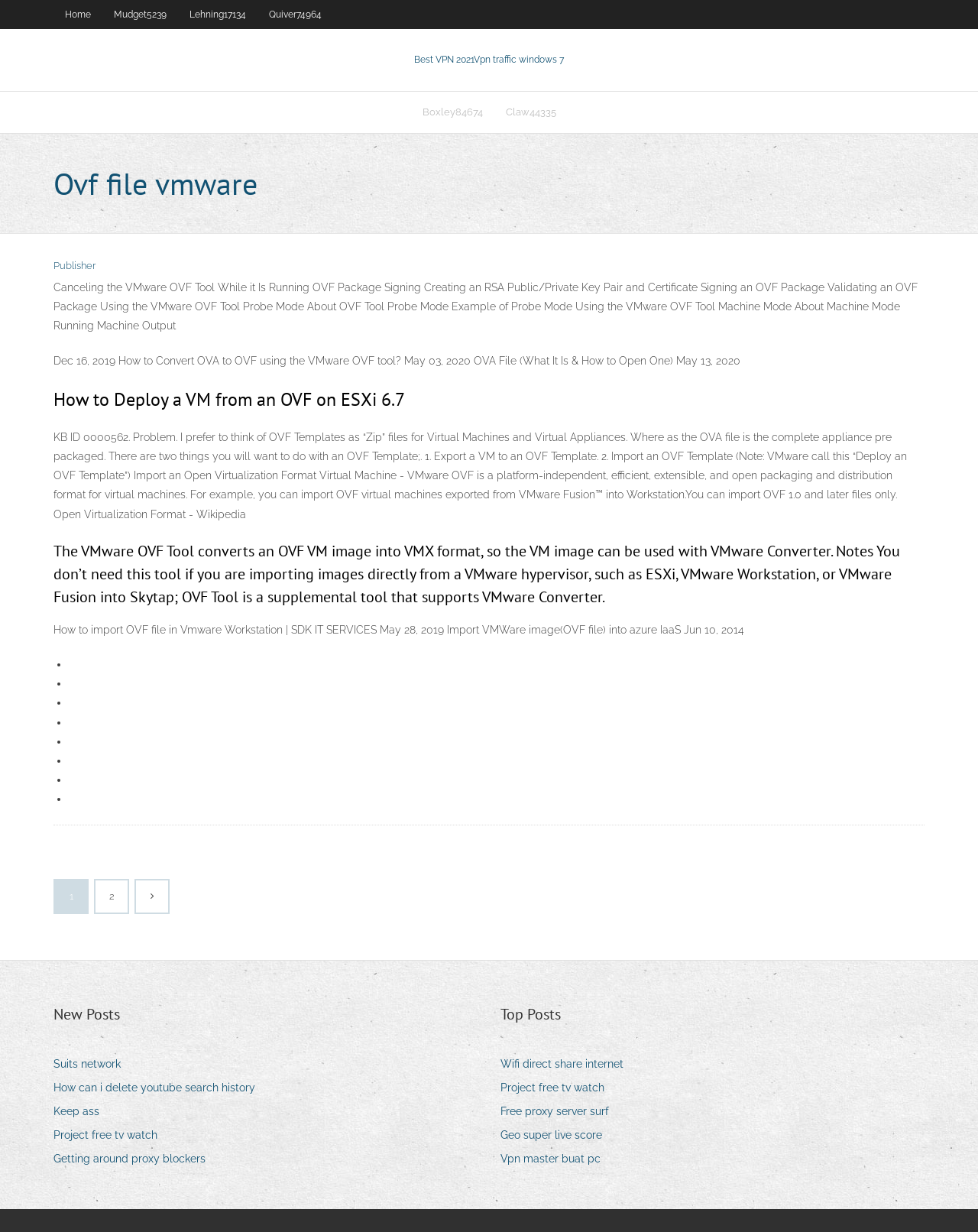Please answer the following question using a single word or phrase: 
What is the topic of the webpage?

Ovf file vmware